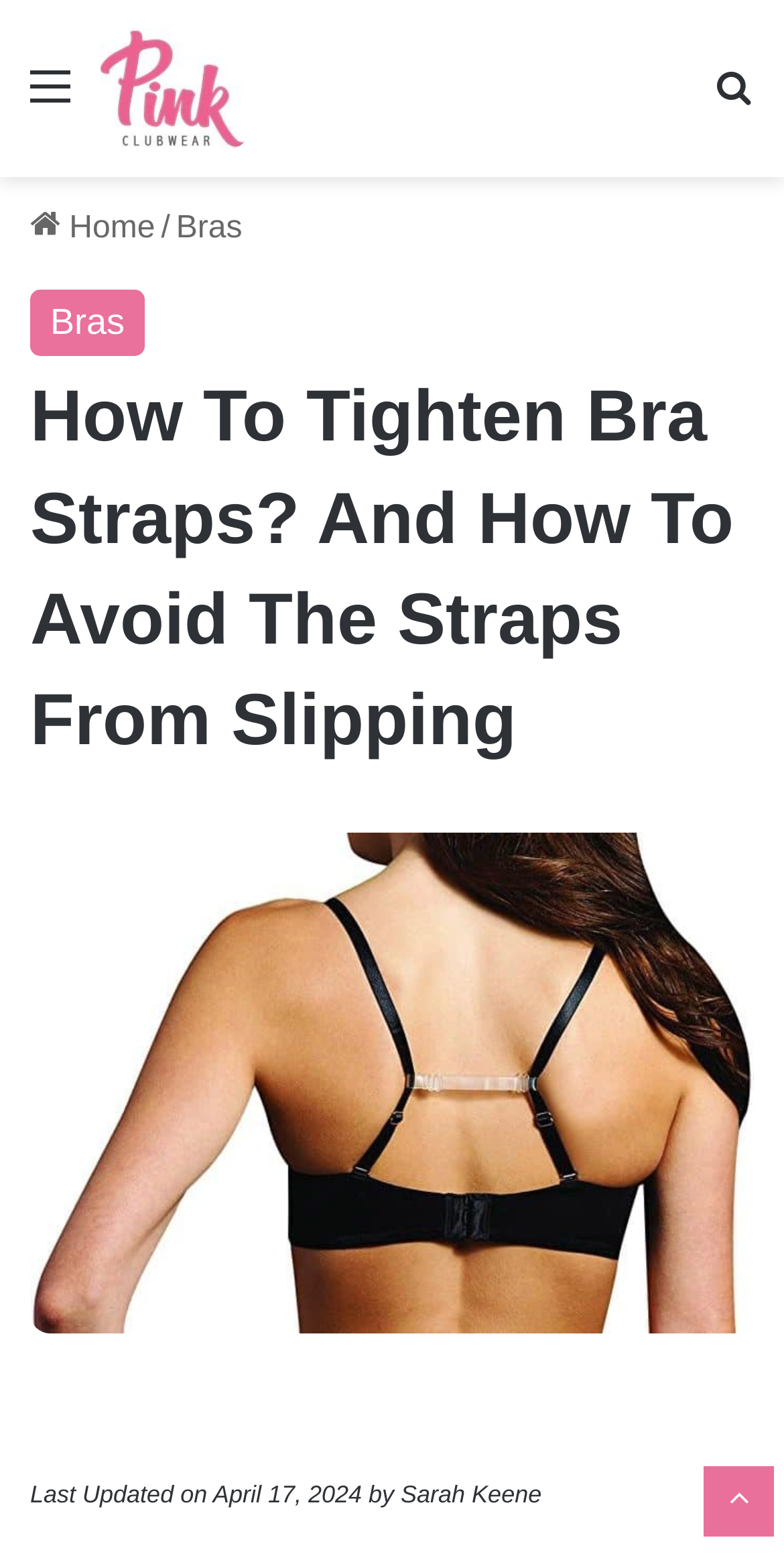Identify the bounding box coordinates for the UI element described as: "read more".

None